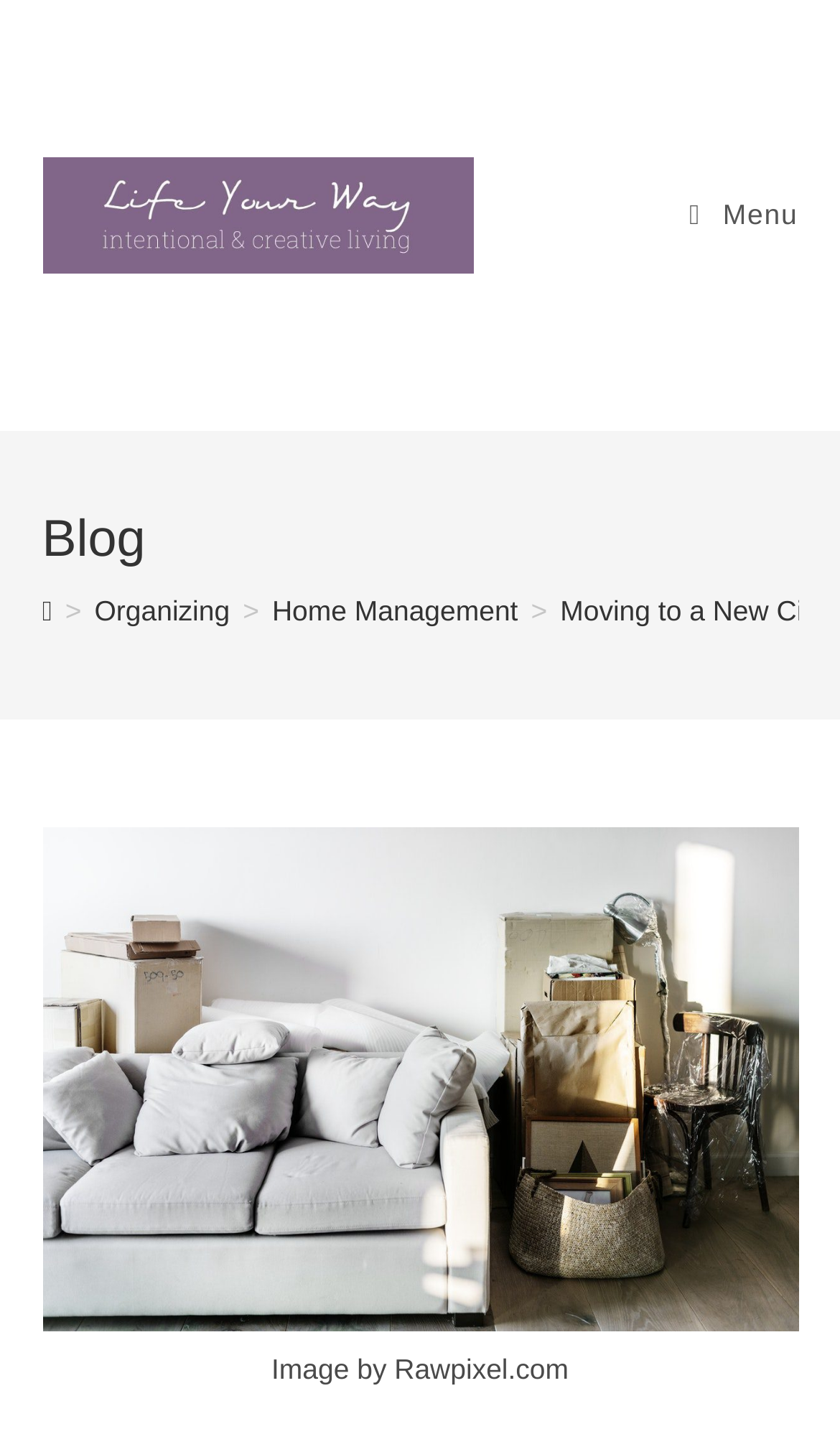From the webpage screenshot, identify the region described by alt="Life Your Way". Provide the bounding box coordinates as (top-left x, top-left y, bottom-right x, bottom-right y), with each value being a floating point number between 0 and 1.

[0.05, 0.137, 0.563, 0.161]